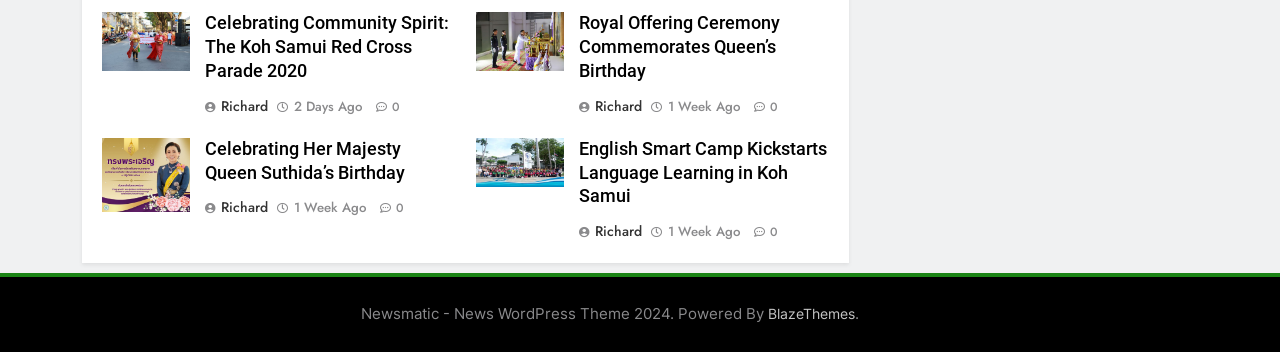Please locate the bounding box coordinates for the element that should be clicked to achieve the following instruction: "Click on the link to BlazeThemes". Ensure the coordinates are given as four float numbers between 0 and 1, i.e., [left, top, right, bottom].

[0.6, 0.868, 0.668, 0.916]